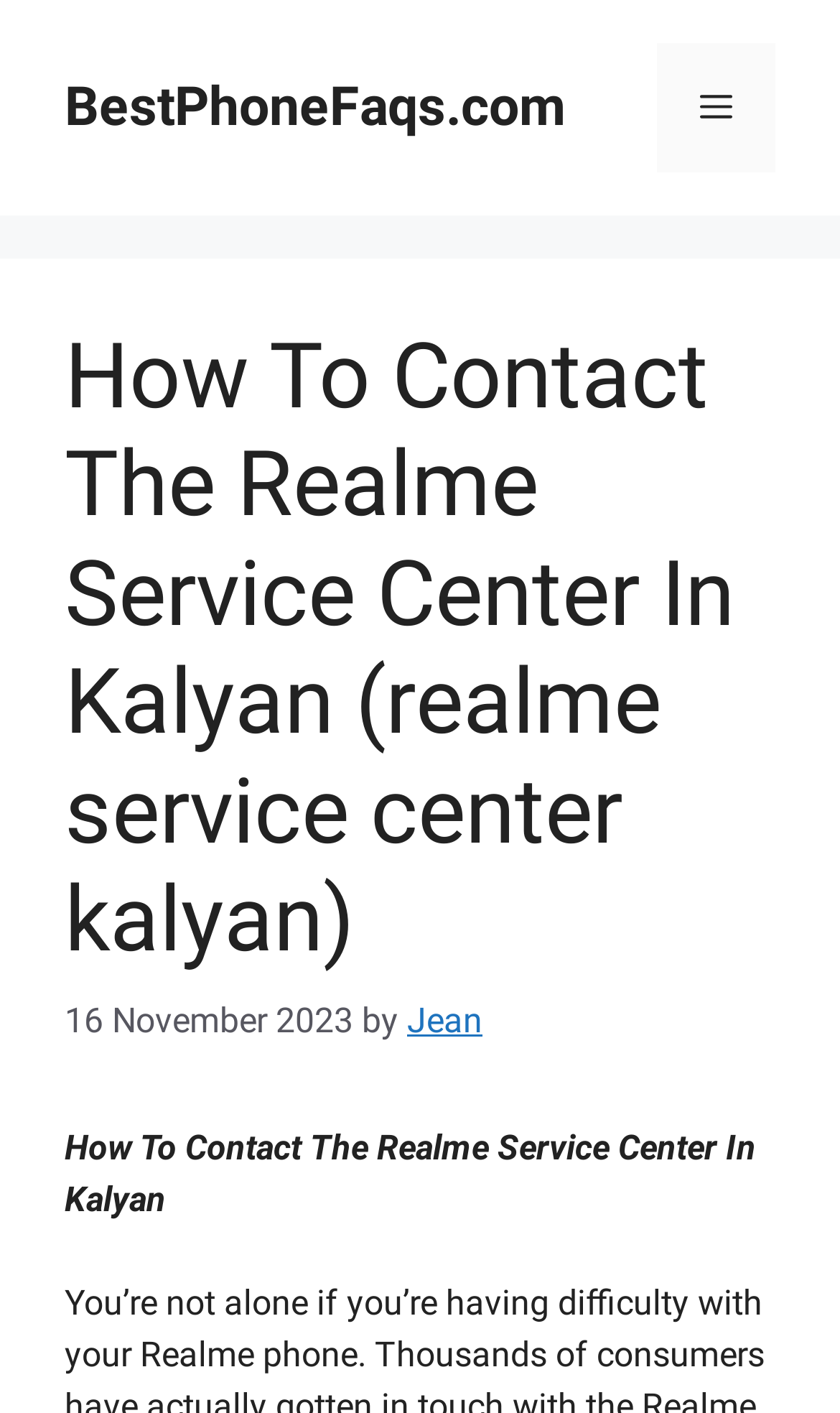What is the main title displayed on this webpage?

How To Contact The Realme Service Center In Kalyan (realme service center kalyan)